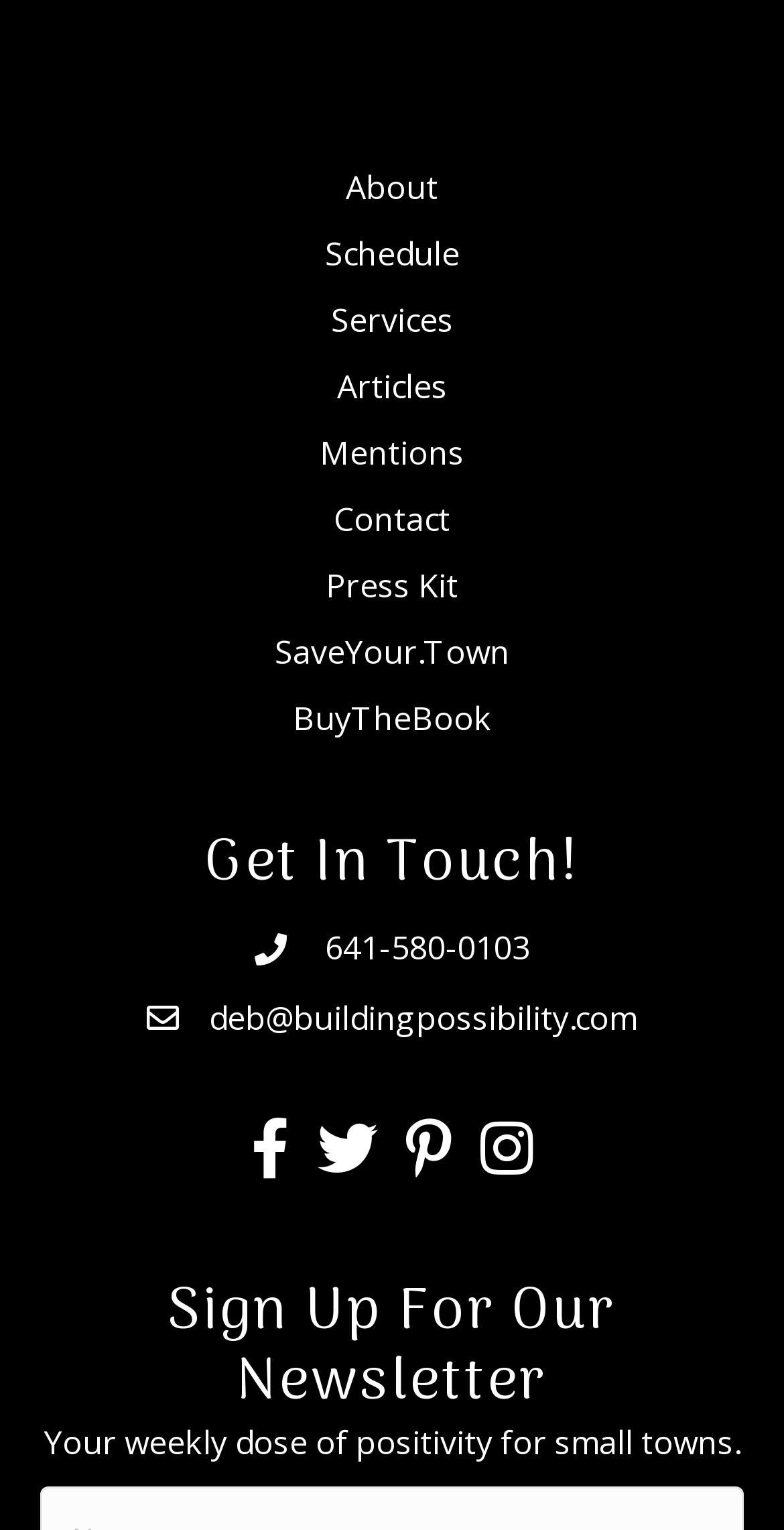Please identify the bounding box coordinates of the clickable element to fulfill the following instruction: "Sign up for the newsletter". The coordinates should be four float numbers between 0 and 1, i.e., [left, top, right, bottom].

[0.051, 0.837, 0.949, 0.928]